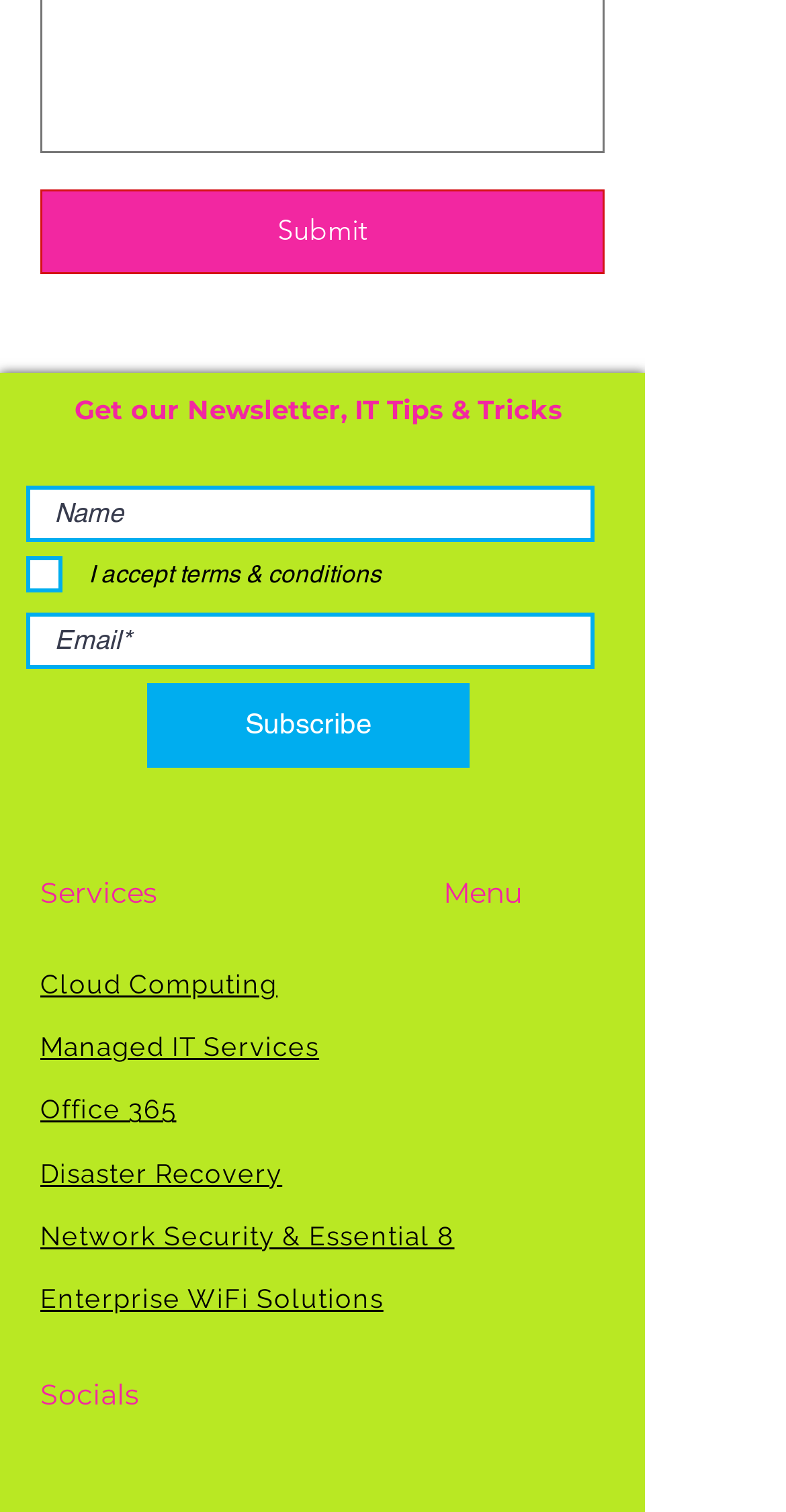How many links are under the 'Services' heading?
Using the visual information from the image, give a one-word or short-phrase answer.

6